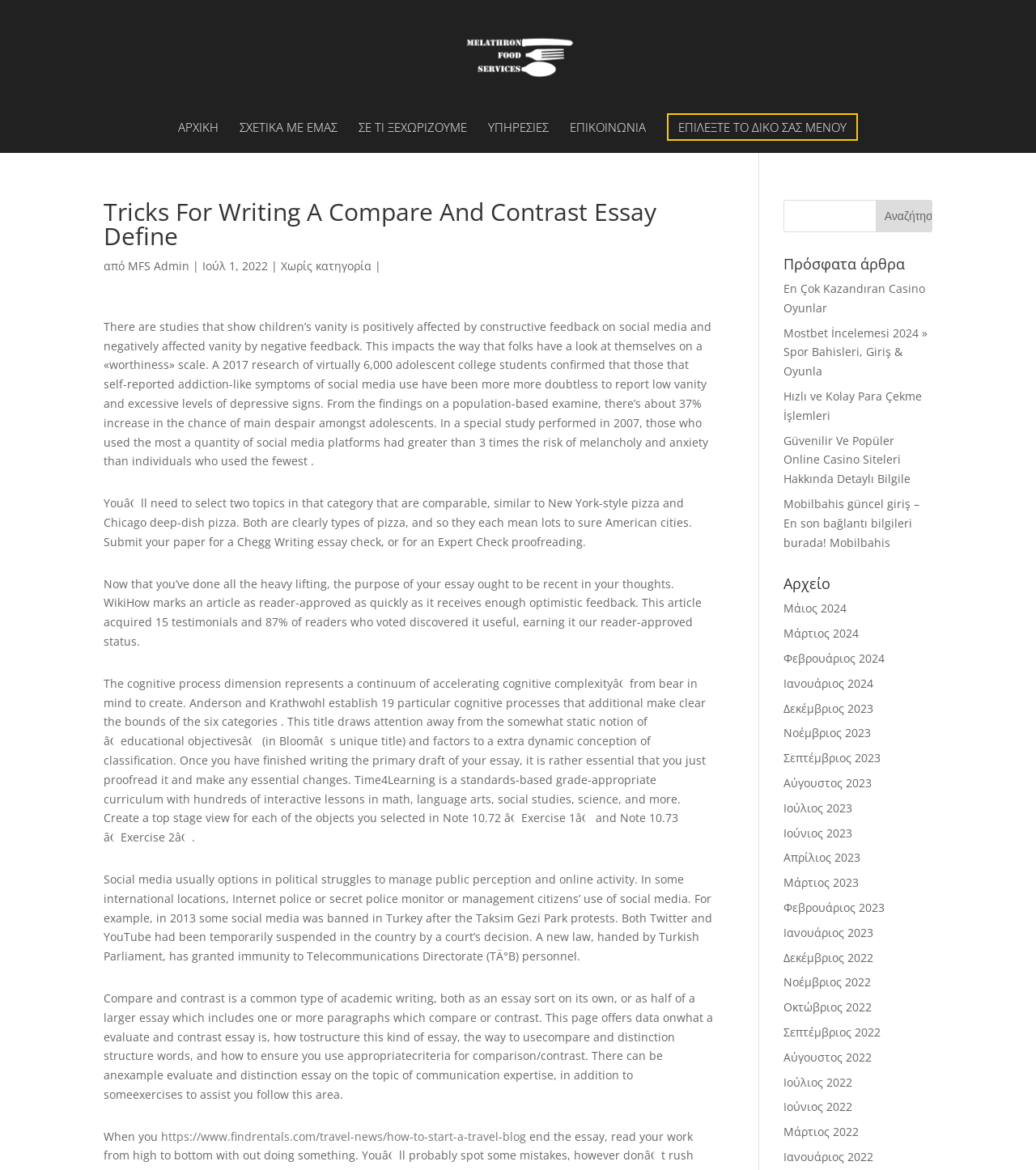Refer to the image and answer the question with as much detail as possible: What is the purpose of proofreading an essay?

As stated in the text, proofreading an essay is essential to make any necessary changes after the first draft is complete, ensuring that the final product is error-free and polished.